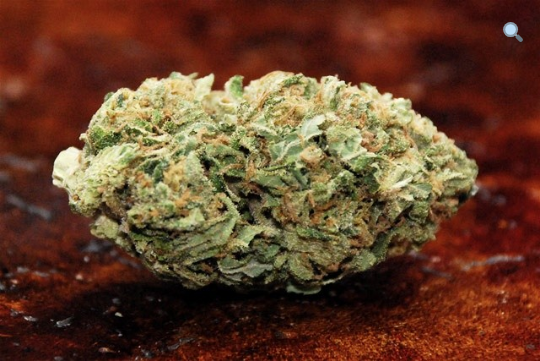Explain the image thoroughly, highlighting all key elements.

The image showcases a close-up of a dense marijuana bud, characteristic of the Skunk 47 strain. This bud features a vibrant green hue interspersed with hints of orange and a dusting of trichomes, indicating its potency and freshness. The texture appears frosty, with tightly packed leaves that reflect light, suggesting high quality. The background is a warm brown surface, highlighting the rich colors of the cannabis. This strain is notably an indica dominant hybrid, known for its relaxing effects and flavors reminiscent of cheese and spice, making it popular among users seeking a comforting experience.